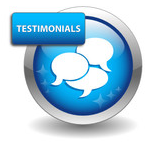What do the speech bubbles symbolize?
Provide a thorough and detailed answer to the question.

The three speech bubbles on the button symbolize conversation and feedback, implying that the testimonials section is a platform for users to share their thoughts and opinions about the service.